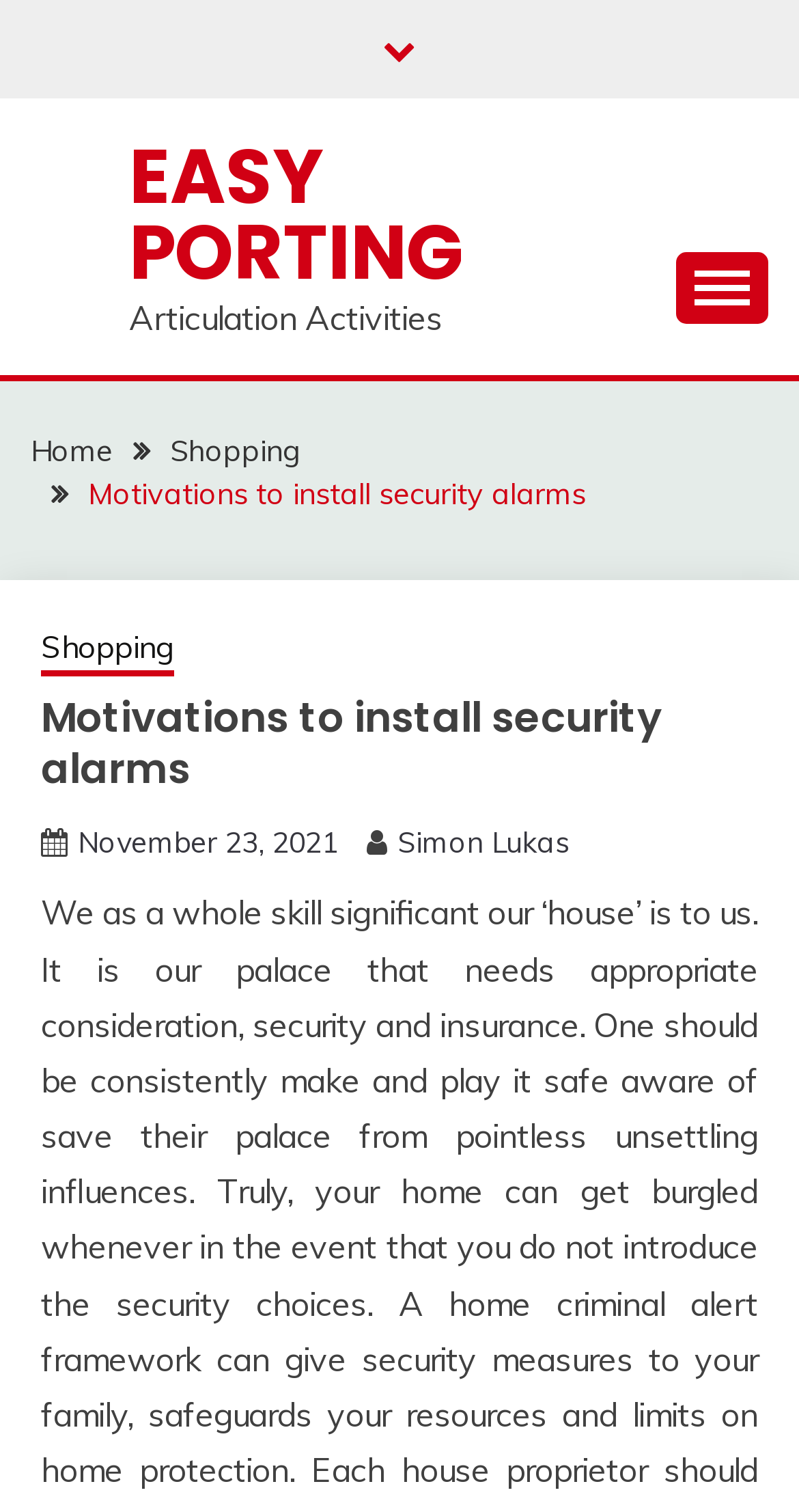Identify the bounding box of the HTML element described here: "parent_node: EASY PORTING". Provide the coordinates as four float numbers between 0 and 1: [left, top, right, bottom].

[0.846, 0.166, 0.962, 0.214]